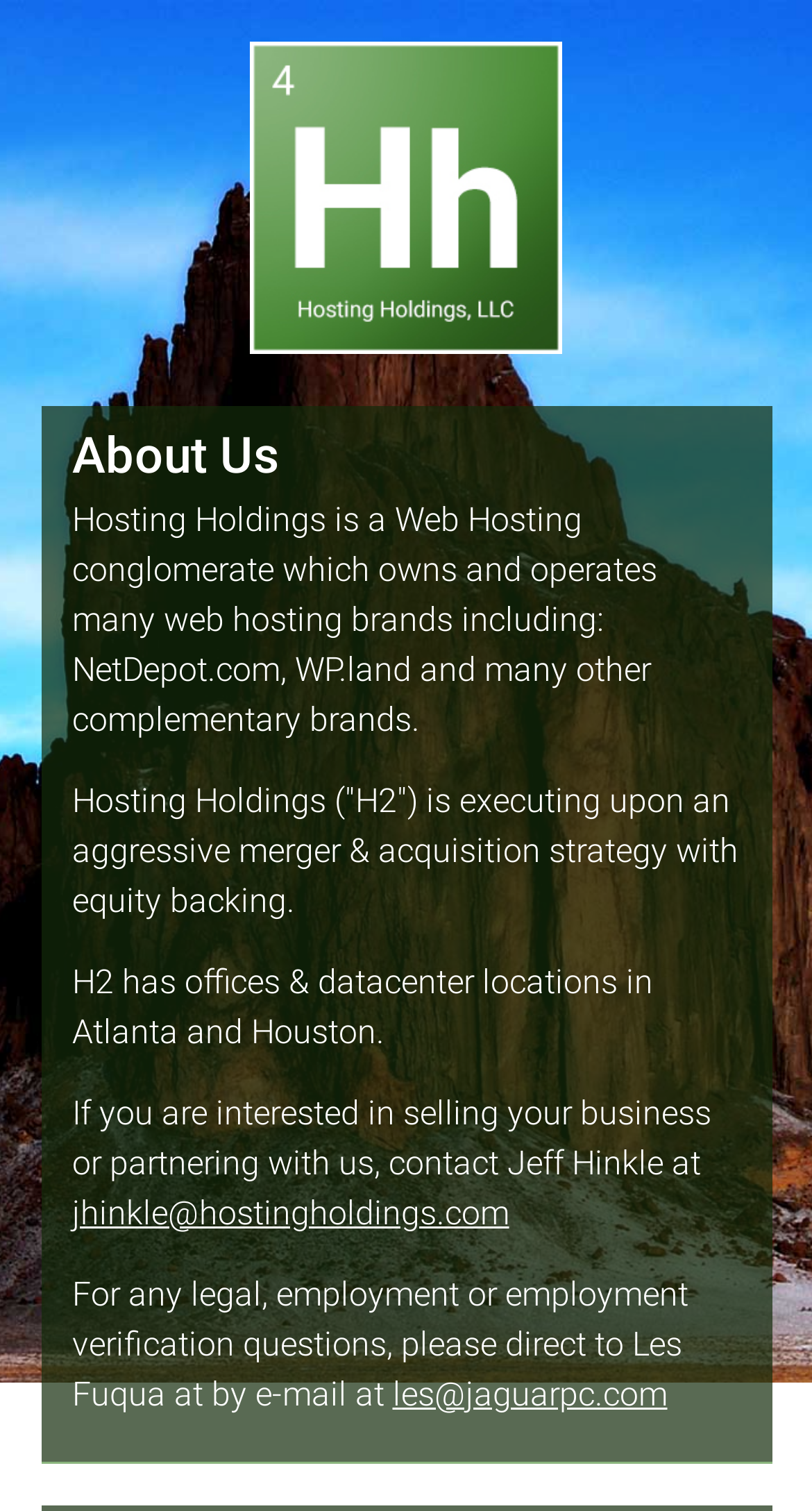What is the email address for legal questions?
Please give a detailed and elaborate answer to the question.

For any legal, employment or employment verification questions, the webpage directs to contact Les Fuqua by email at les@jaguarpc.com.